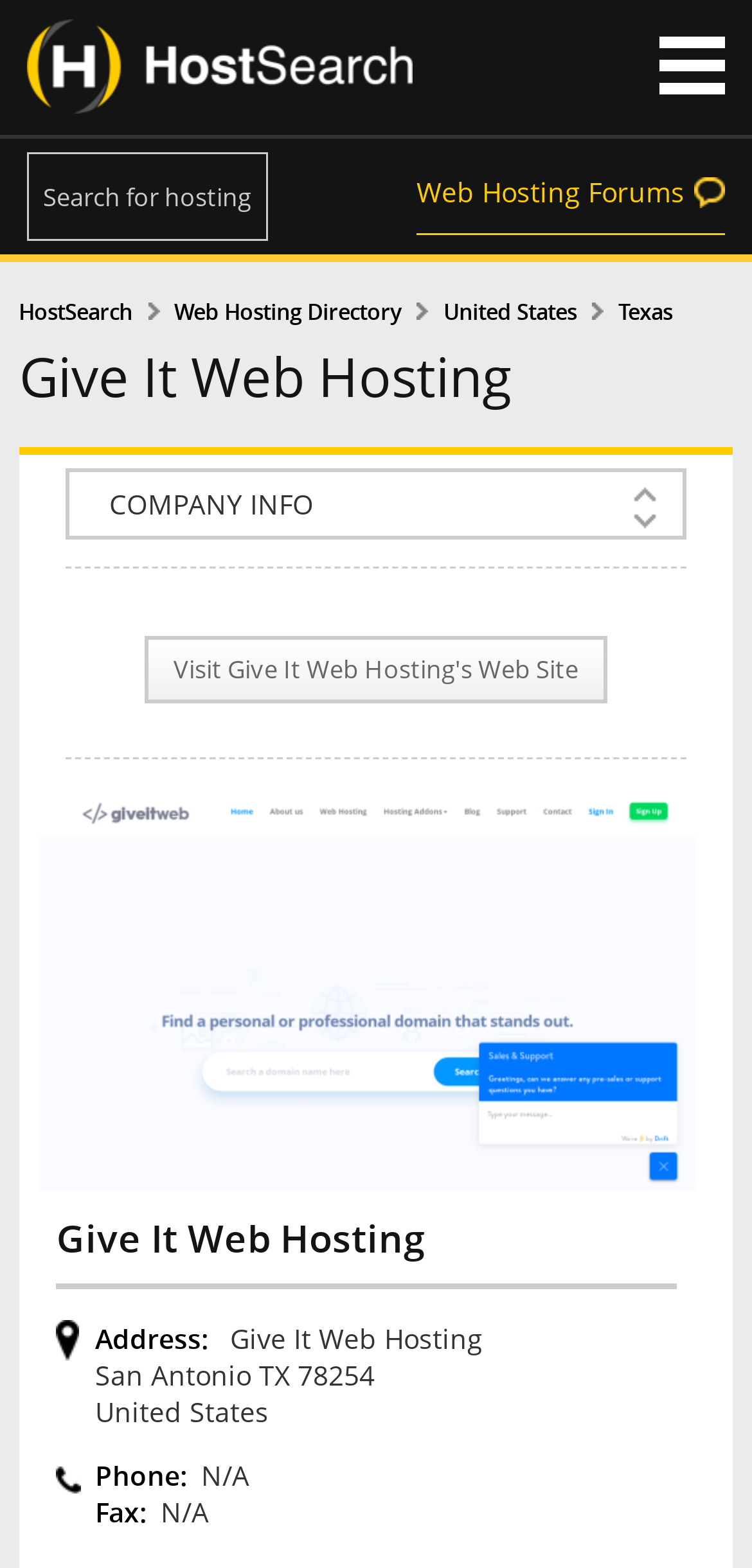How many sections are there in the webpage?
Please provide a single word or phrase as your answer based on the screenshot.

4